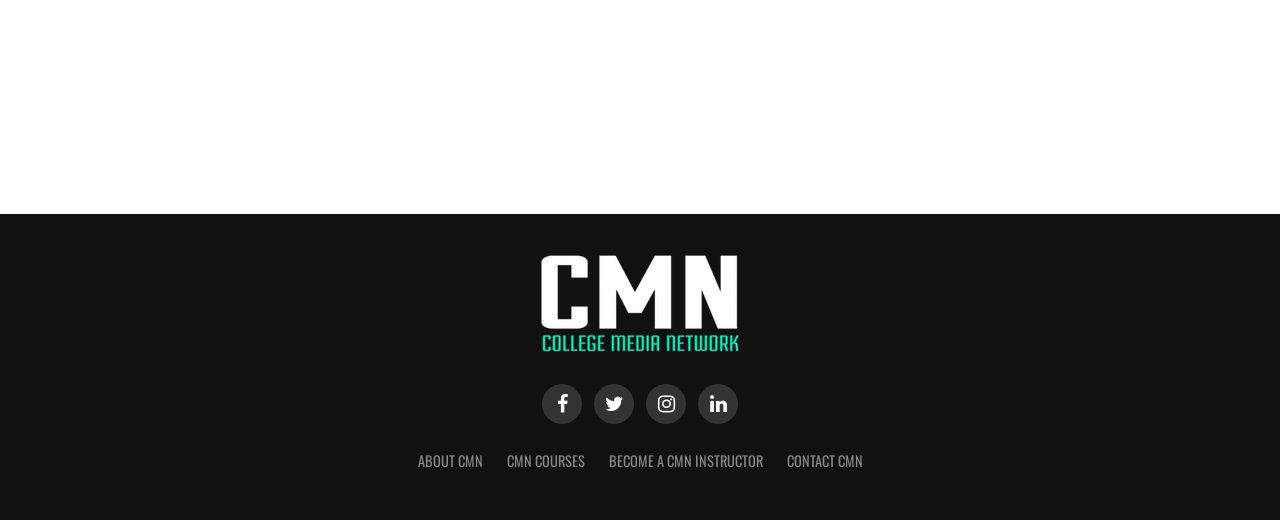Respond to the question below with a single word or phrase: How many social media links are there?

4